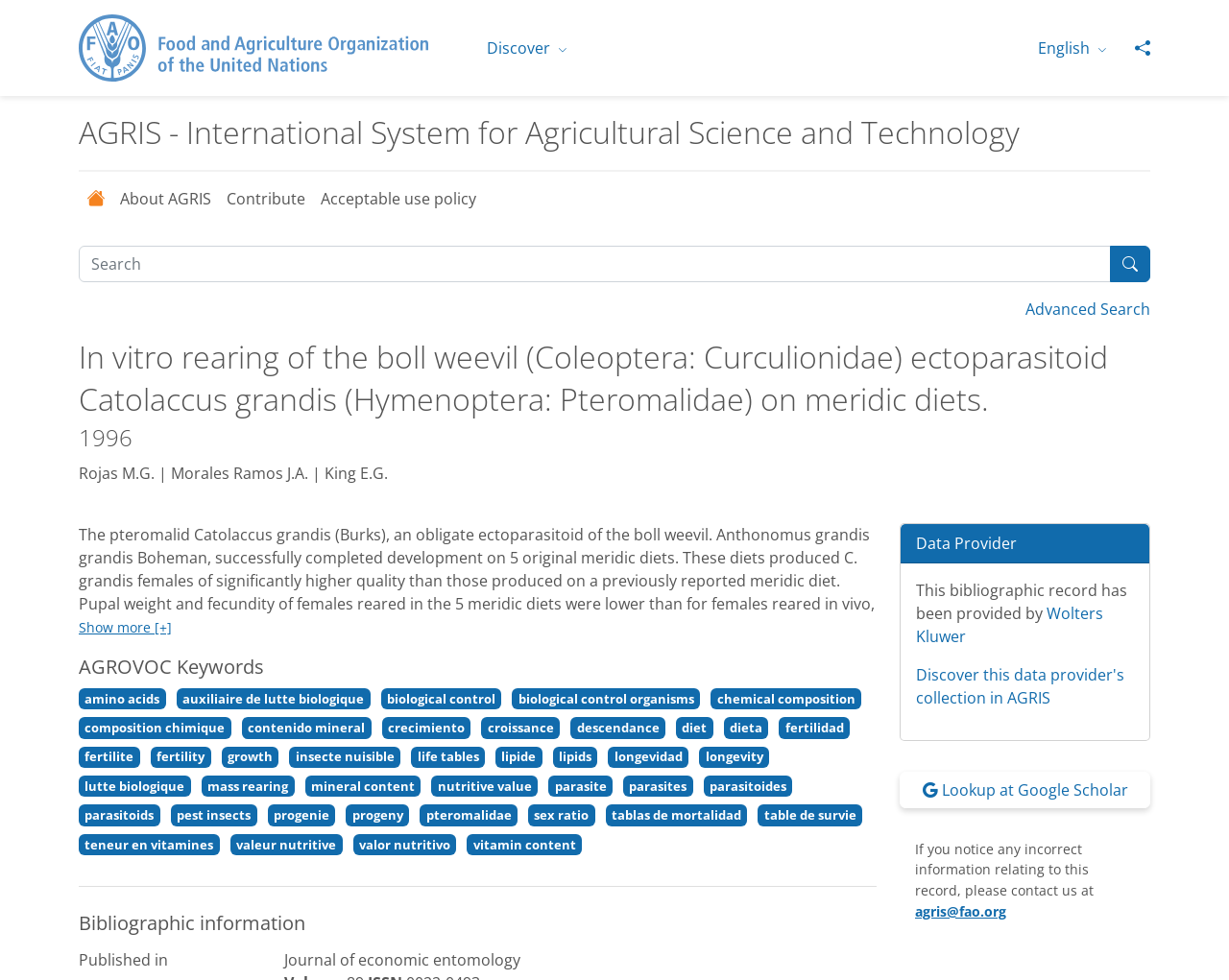Answer the question using only a single word or phrase: 
What is the title of the article?

In vitro rearing of the boll weevil